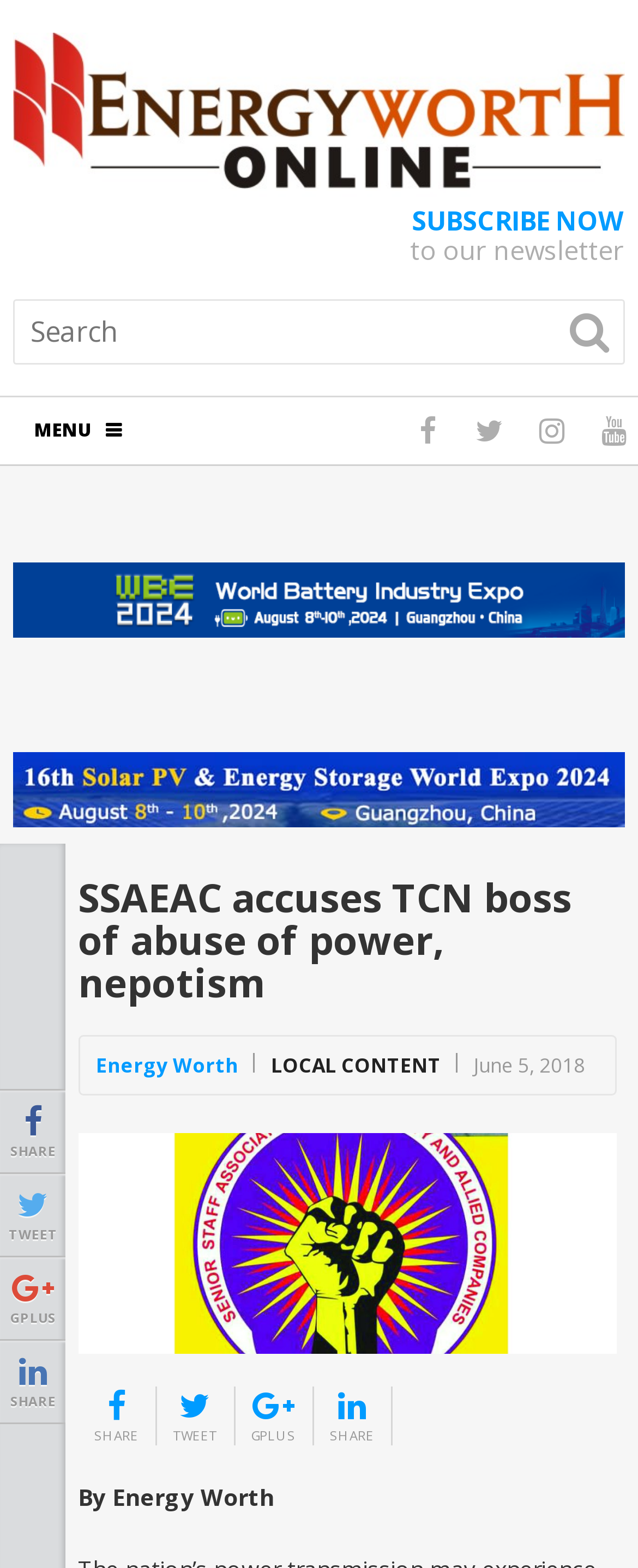Answer the following inquiry with a single word or phrase:
What is the name of the website?

Energy Worth Online